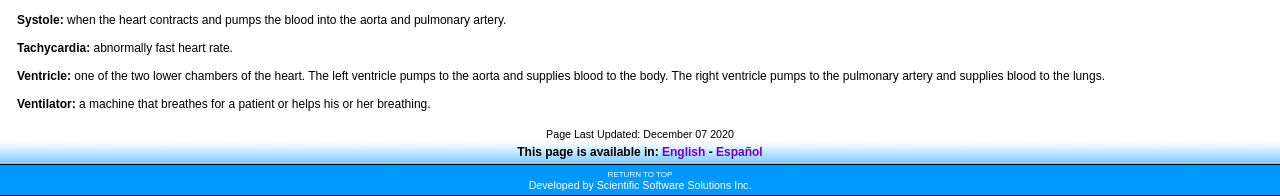Identify the bounding box coordinates for the UI element described as: "English". The coordinates should be provided as four floats between 0 and 1: [left, top, right, bottom].

[0.517, 0.74, 0.551, 0.811]